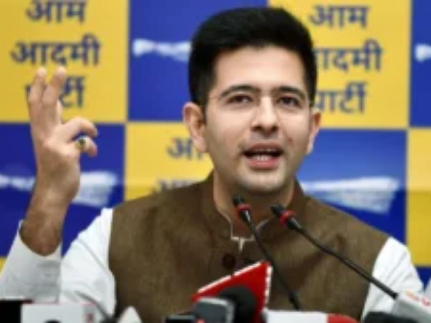What is the politician's facial expression?
Analyze the image and provide a thorough answer to the question.

The expression on the politician's face conveys determination and conviction, which suggests that he is passionate and confident about the points he is making in his speech, and is likely emphasizing a key point to drive his message home.